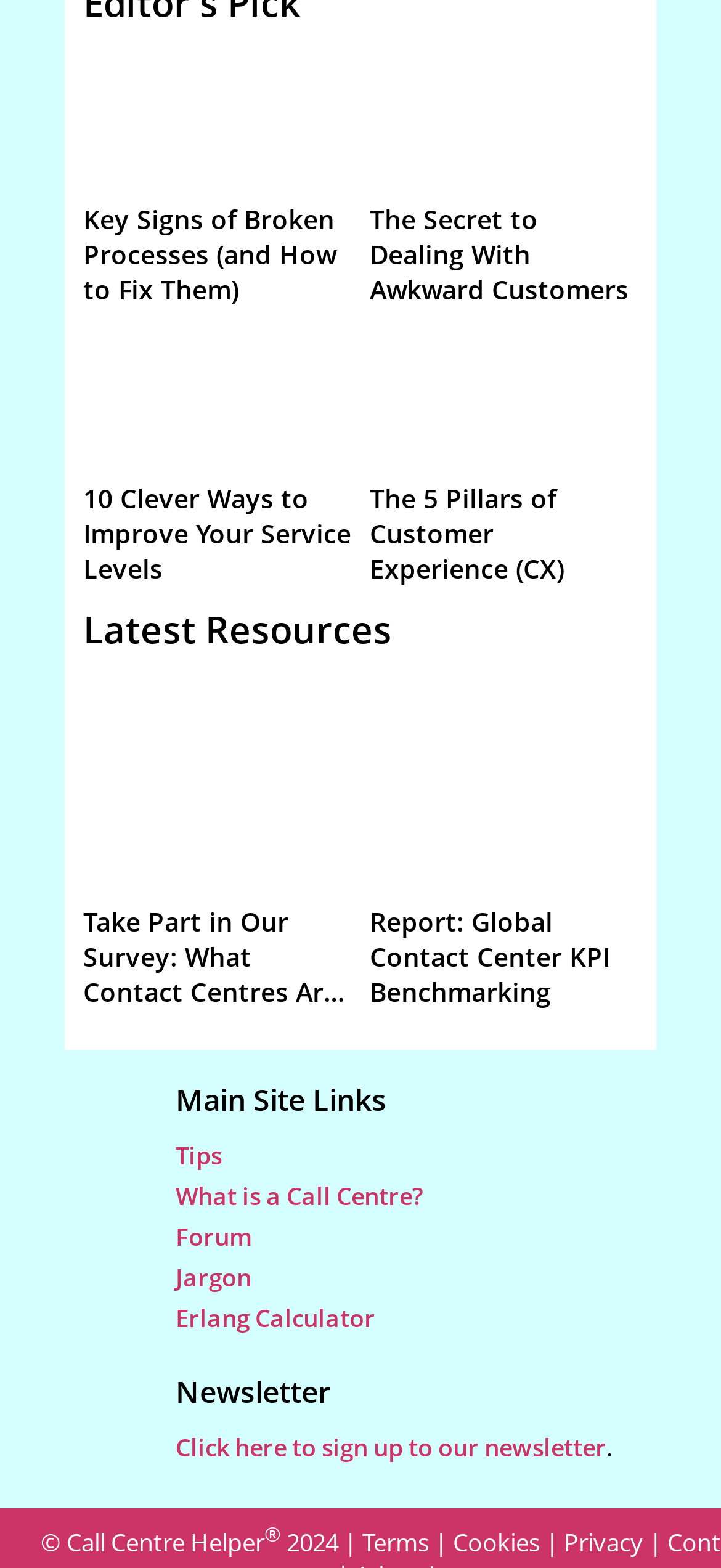Can you find the bounding box coordinates for the element that needs to be clicked to execute this instruction: "Click on the link to read about Key Signs of Broken Processes"? The coordinates should be given as four float numbers between 0 and 1, i.e., [left, top, right, bottom].

[0.115, 0.128, 0.467, 0.195]